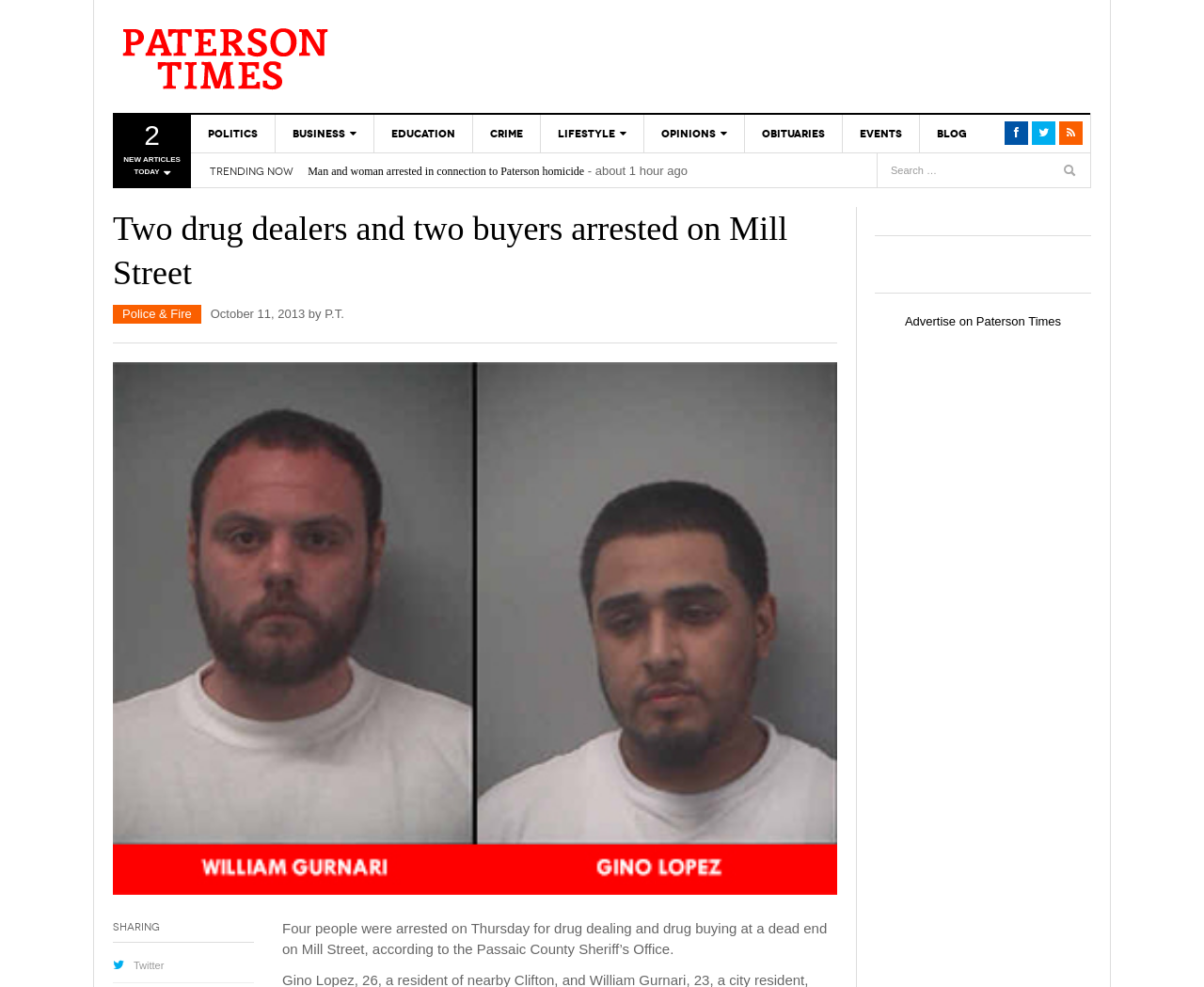What is the date of the news article?
Answer with a single word or short phrase according to what you see in the image.

October 11, 2013